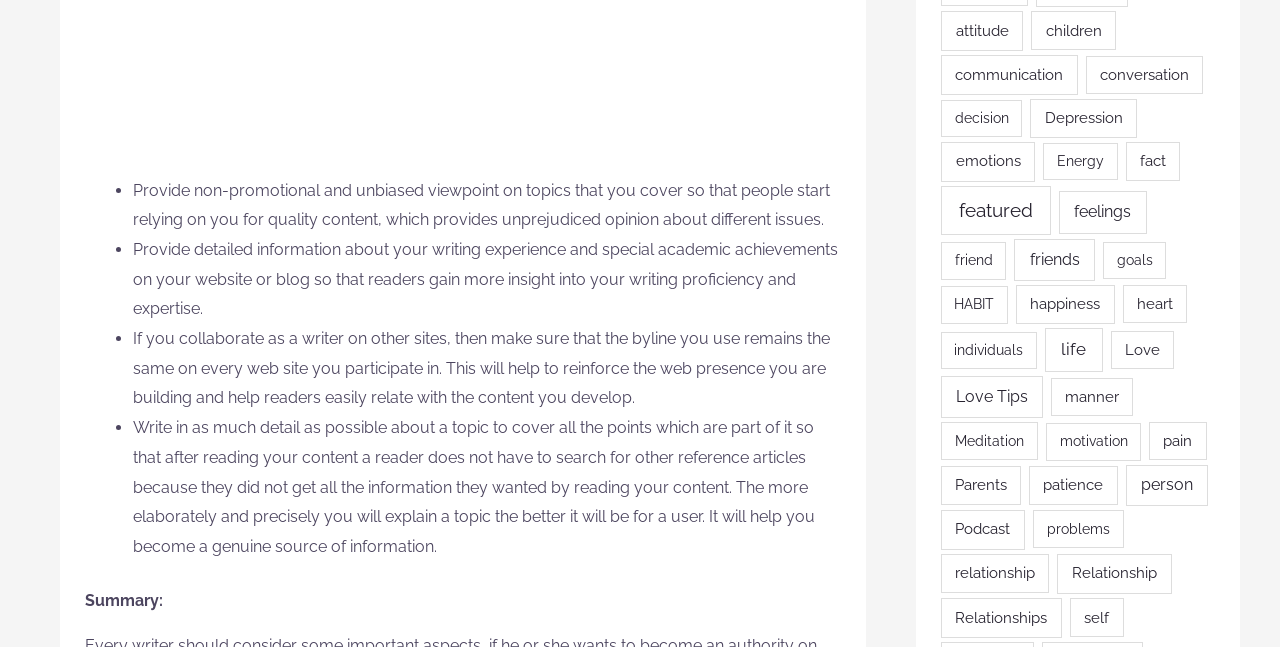Pinpoint the bounding box coordinates of the clickable element needed to complete the instruction: "Browse the 'Relationships' section". The coordinates should be provided as four float numbers between 0 and 1: [left, top, right, bottom].

[0.735, 0.924, 0.83, 0.986]